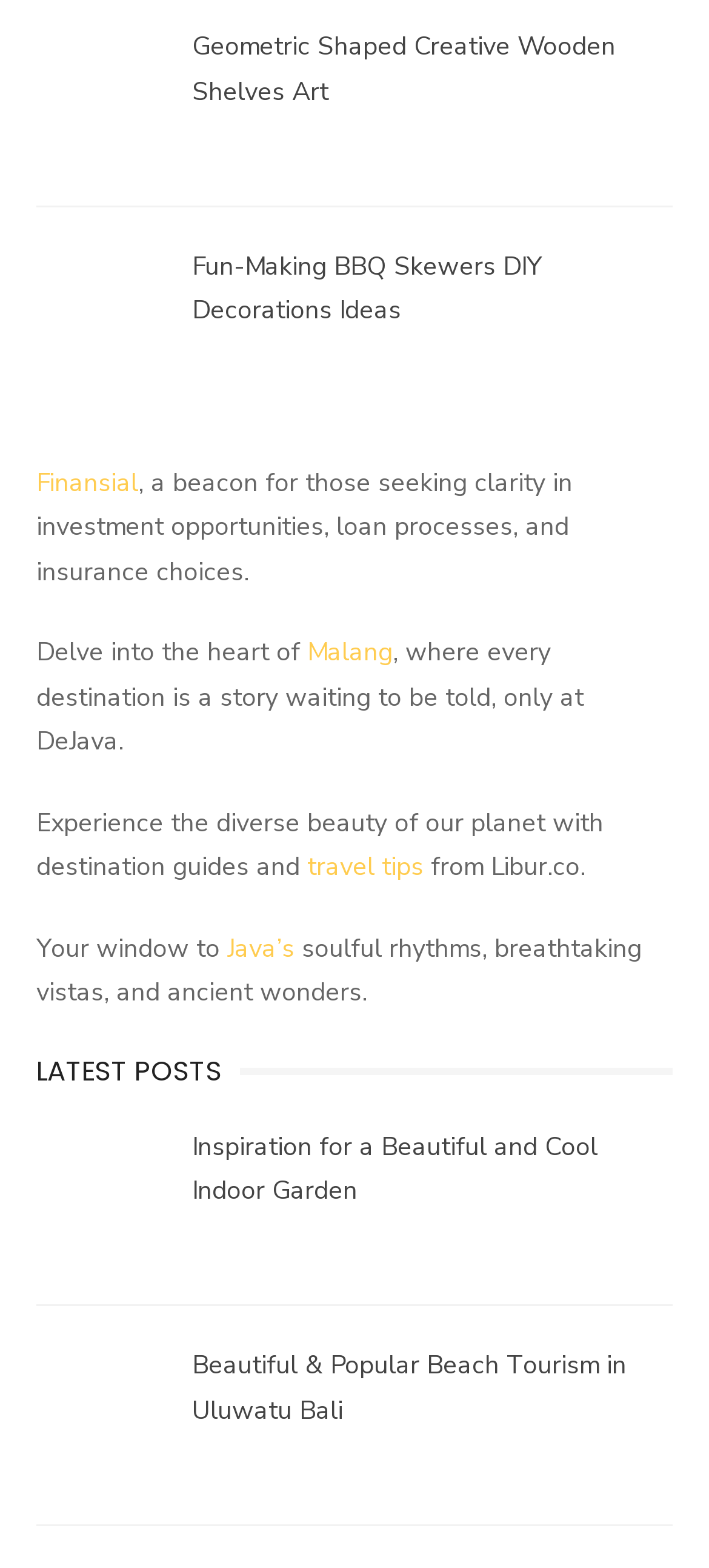Extract the bounding box coordinates of the UI element described: "travel tips". Provide the coordinates in the format [left, top, right, bottom] with values ranging from 0 to 1.

[0.433, 0.542, 0.597, 0.564]